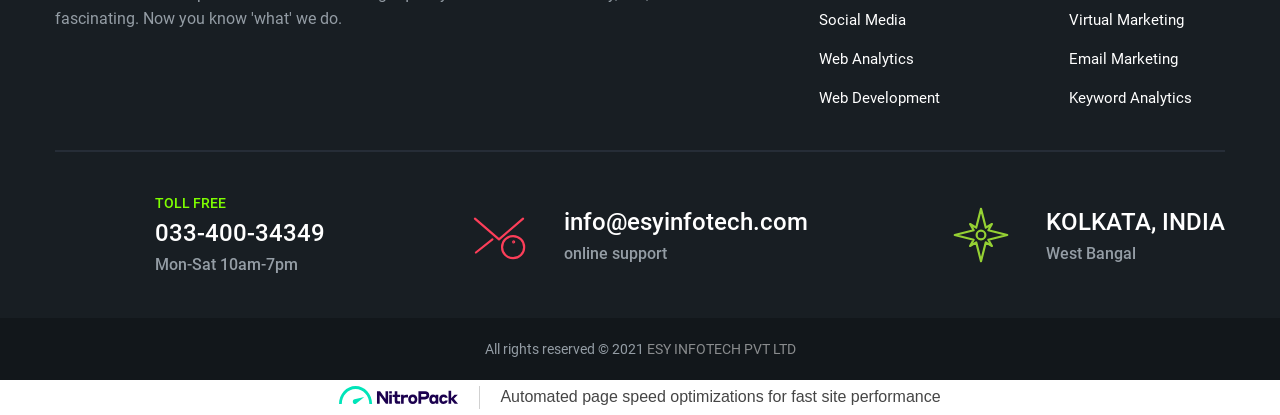What is the phone number for toll-free support? Using the information from the screenshot, answer with a single word or phrase.

033-400-34349